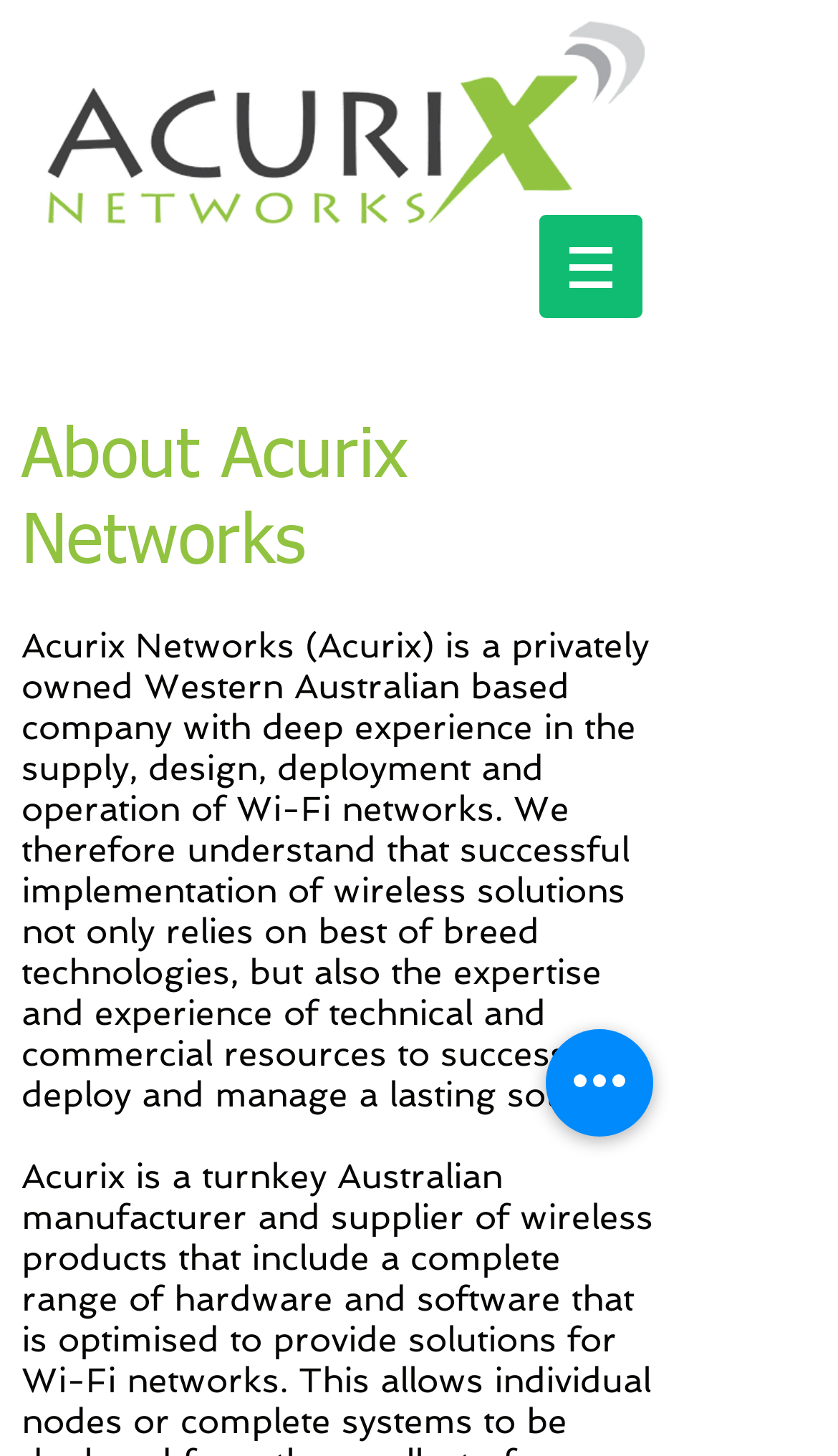What is the purpose of the 'Quick actions' button?
Refer to the image and provide a one-word or short phrase answer.

Unknown